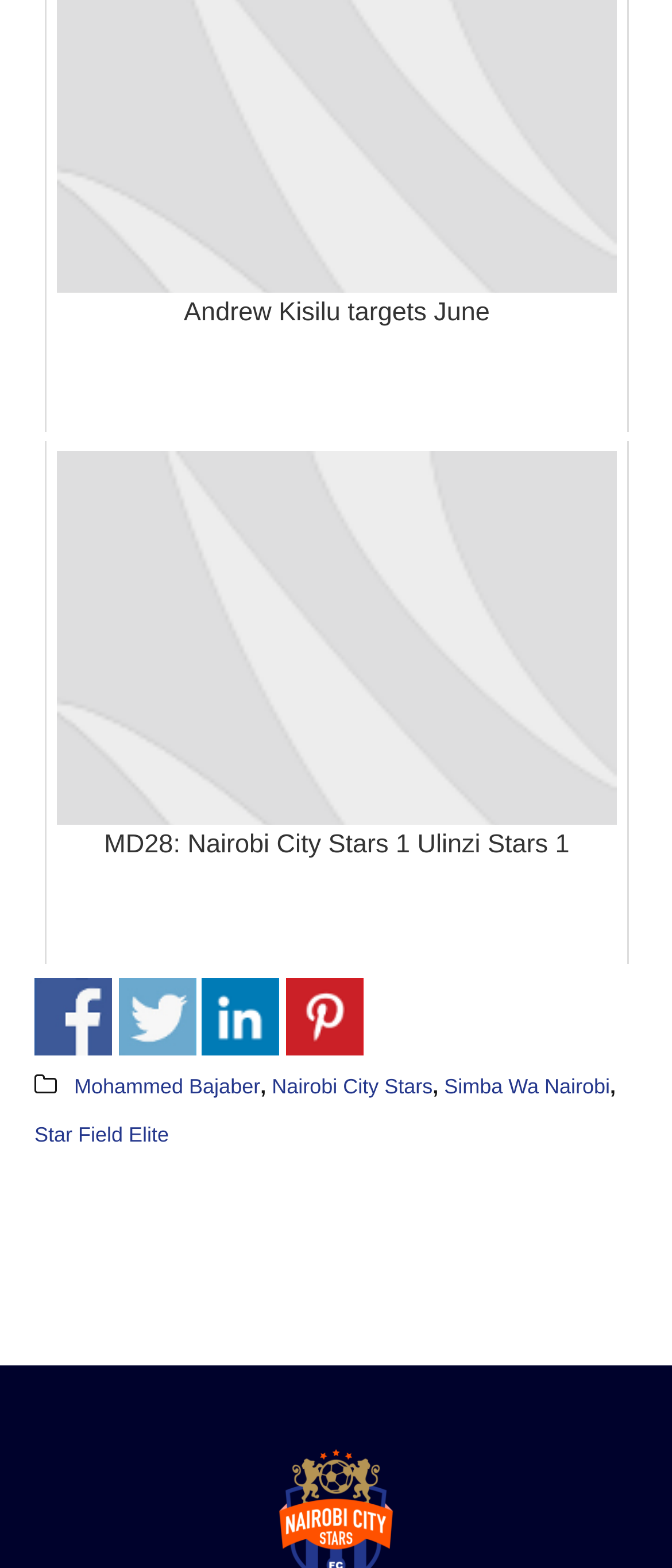How many social media share links are there?
Please give a detailed and elaborate answer to the question.

I counted the number of social media share links, which are 'Share on Facebook', 'Share on Twitter', 'Share on Linkedin', and 'Share on Pinterest', and found that there are 4 links in total.